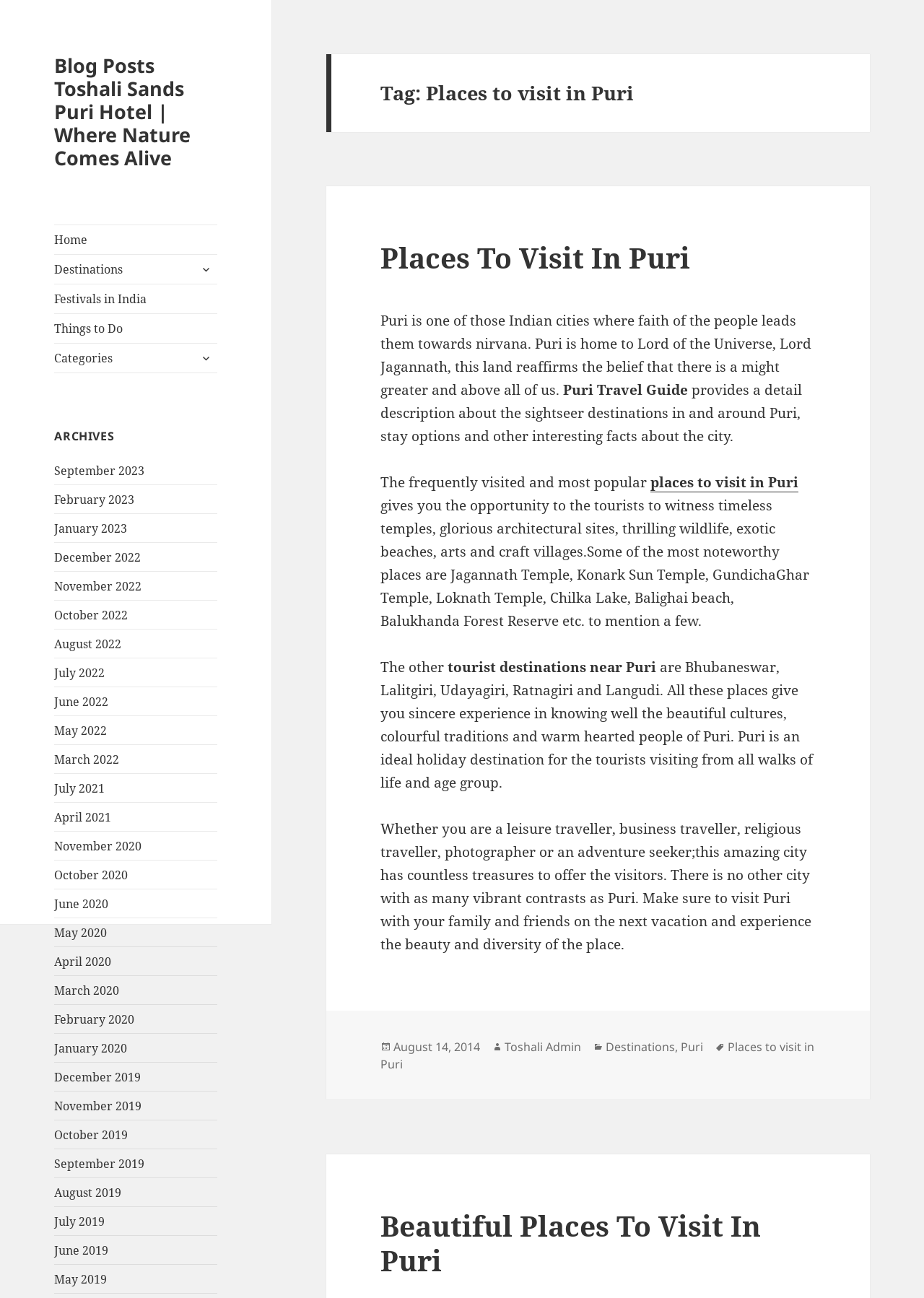Please find the bounding box for the following UI element description. Provide the coordinates in (top-left x, top-left y, bottom-right x, bottom-right y) format, with values between 0 and 1: Categories

[0.059, 0.264, 0.235, 0.287]